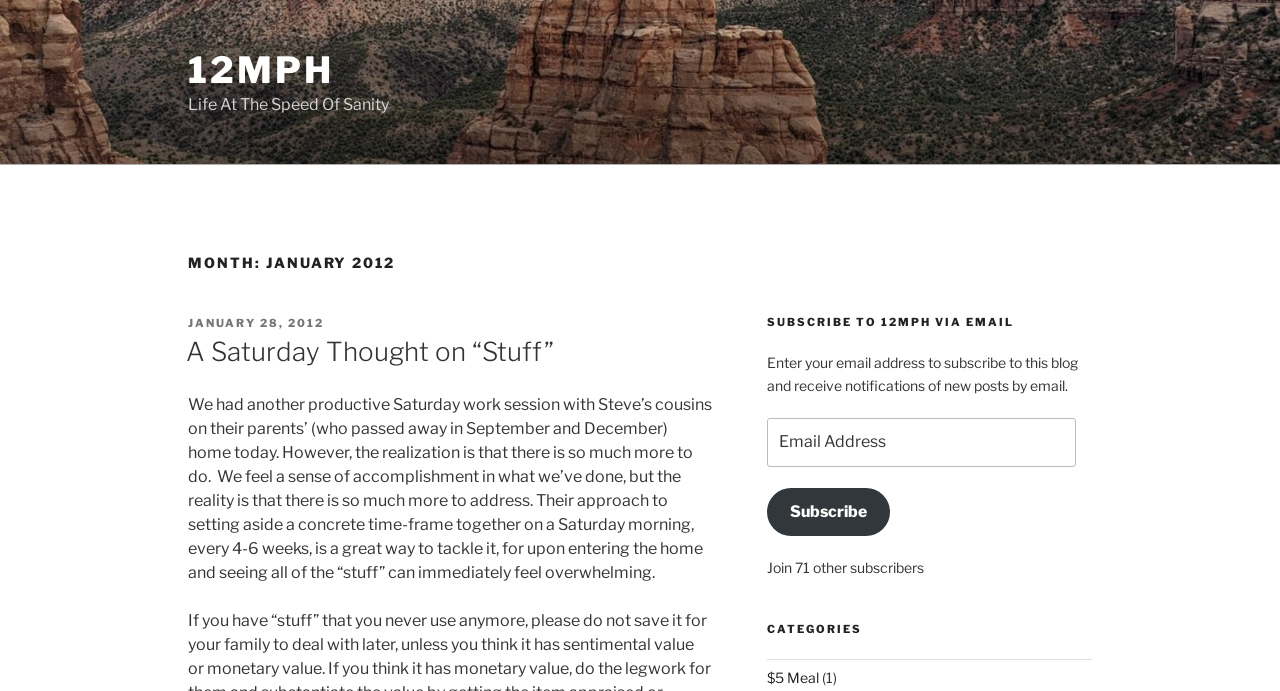Please determine and provide the text content of the webpage's heading.

MONTH: JANUARY 2012